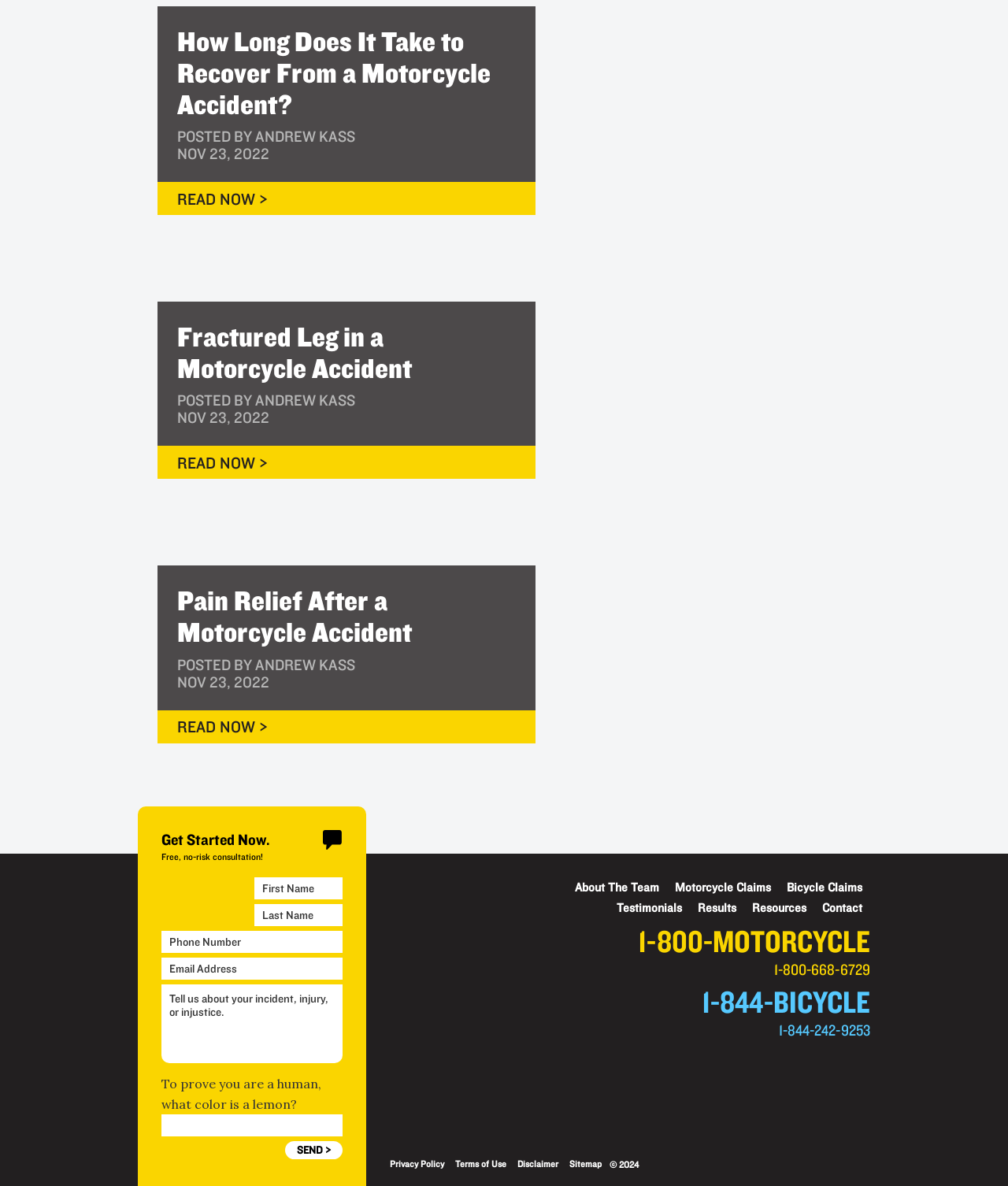Pinpoint the bounding box coordinates of the element that must be clicked to accomplish the following instruction: "Get started with a free consultation". The coordinates should be in the format of four float numbers between 0 and 1, i.e., [left, top, right, bottom].

[0.16, 0.7, 0.268, 0.716]